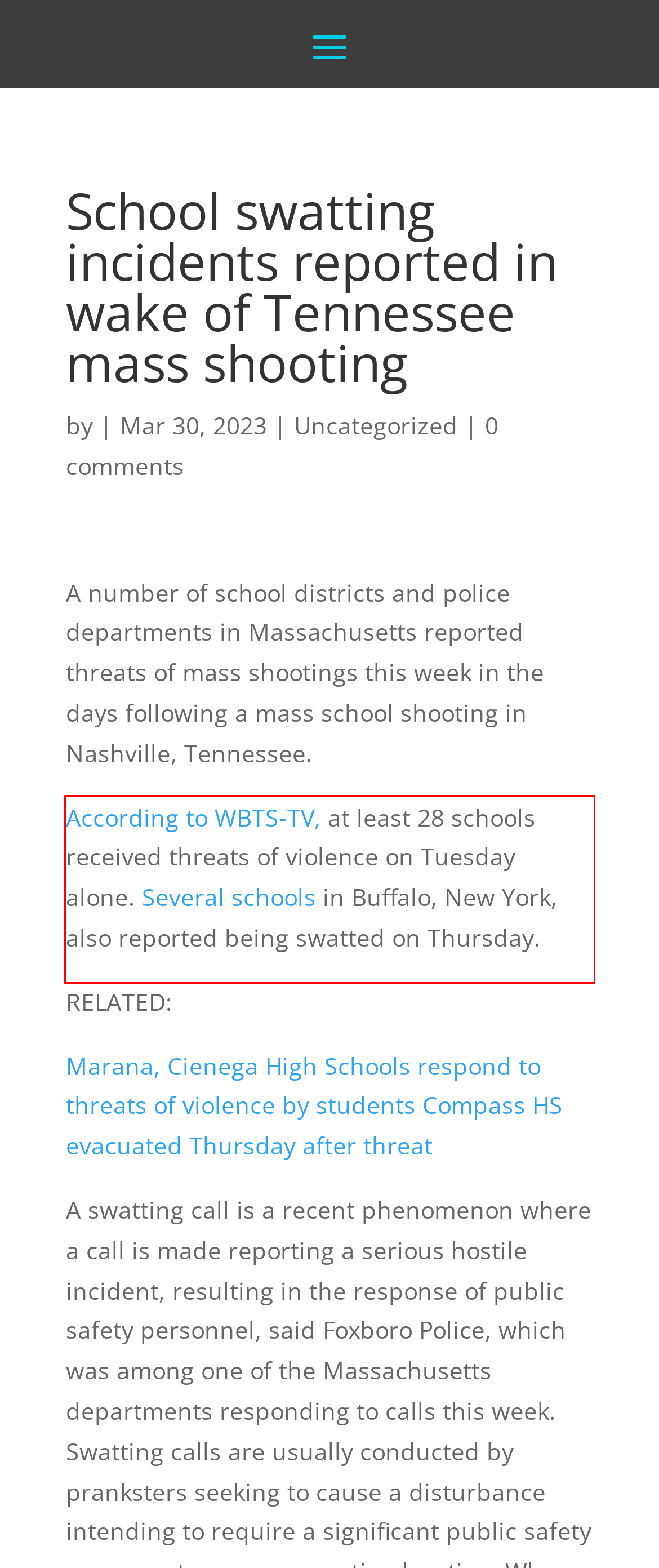You are looking at a screenshot of a webpage with a red rectangle bounding box. Use OCR to identify and extract the text content found inside this red bounding box.

According to WBTS-TV, at least 28 schools received threats of violence on Tuesday alone. Several schools in Buffalo, New York, also reported being swatted on Thursday.